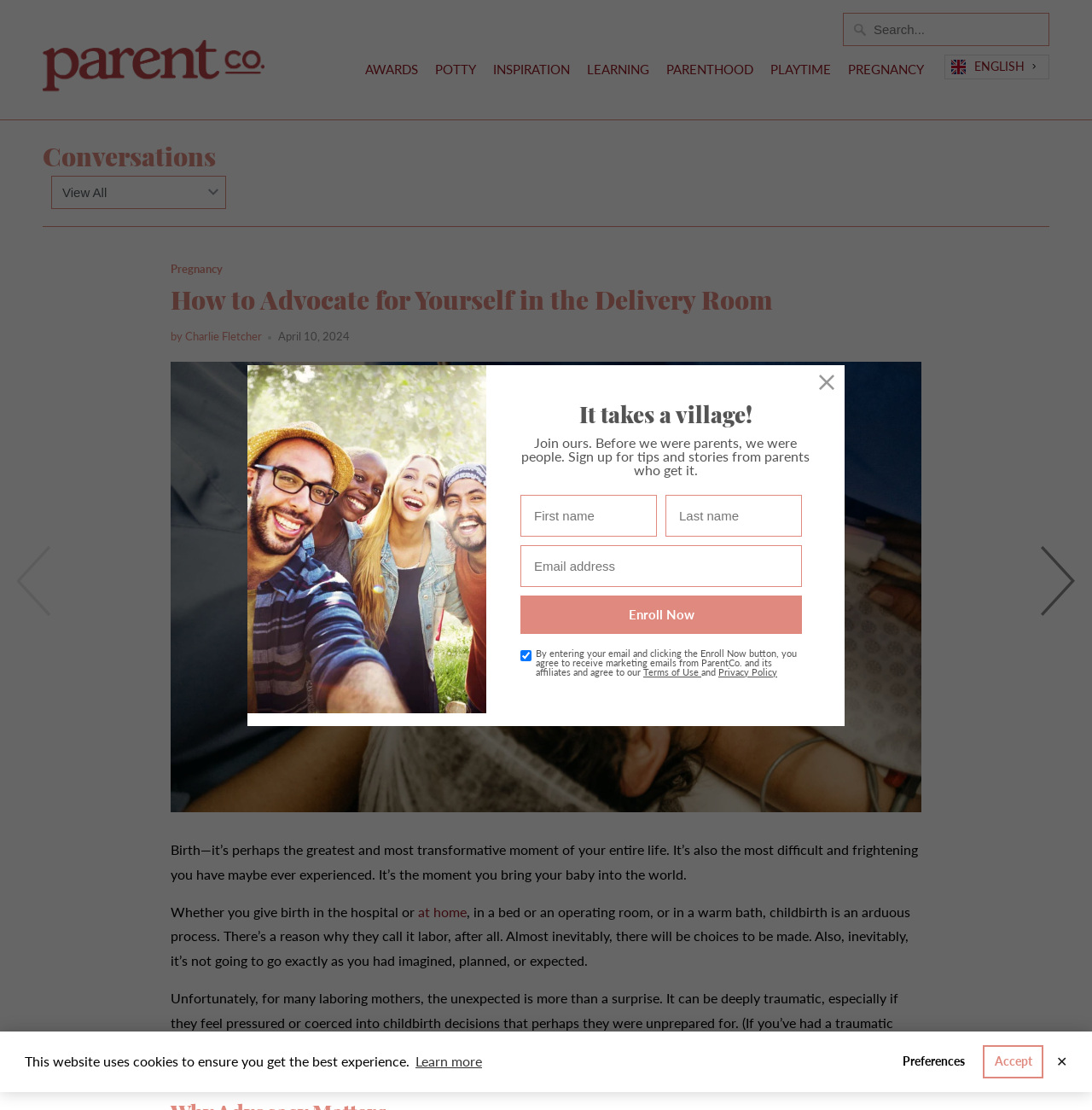Please locate the clickable area by providing the bounding box coordinates to follow this instruction: "Visit Home page".

None